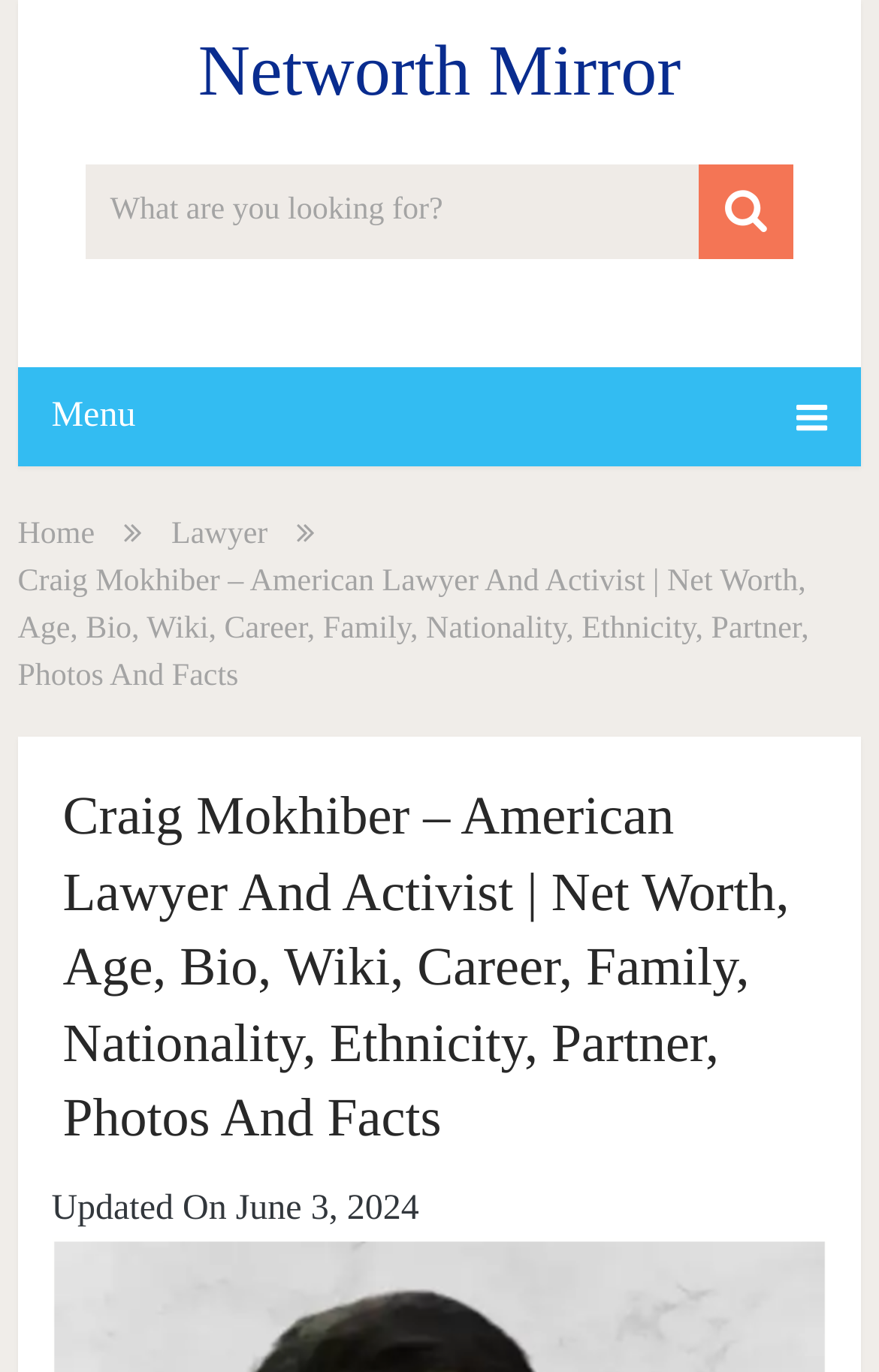Analyze the image and deliver a detailed answer to the question: When was the webpage last updated?

The webpage has a static text that says 'Updated On June 3, 2024', which indicates the last update date of the webpage.